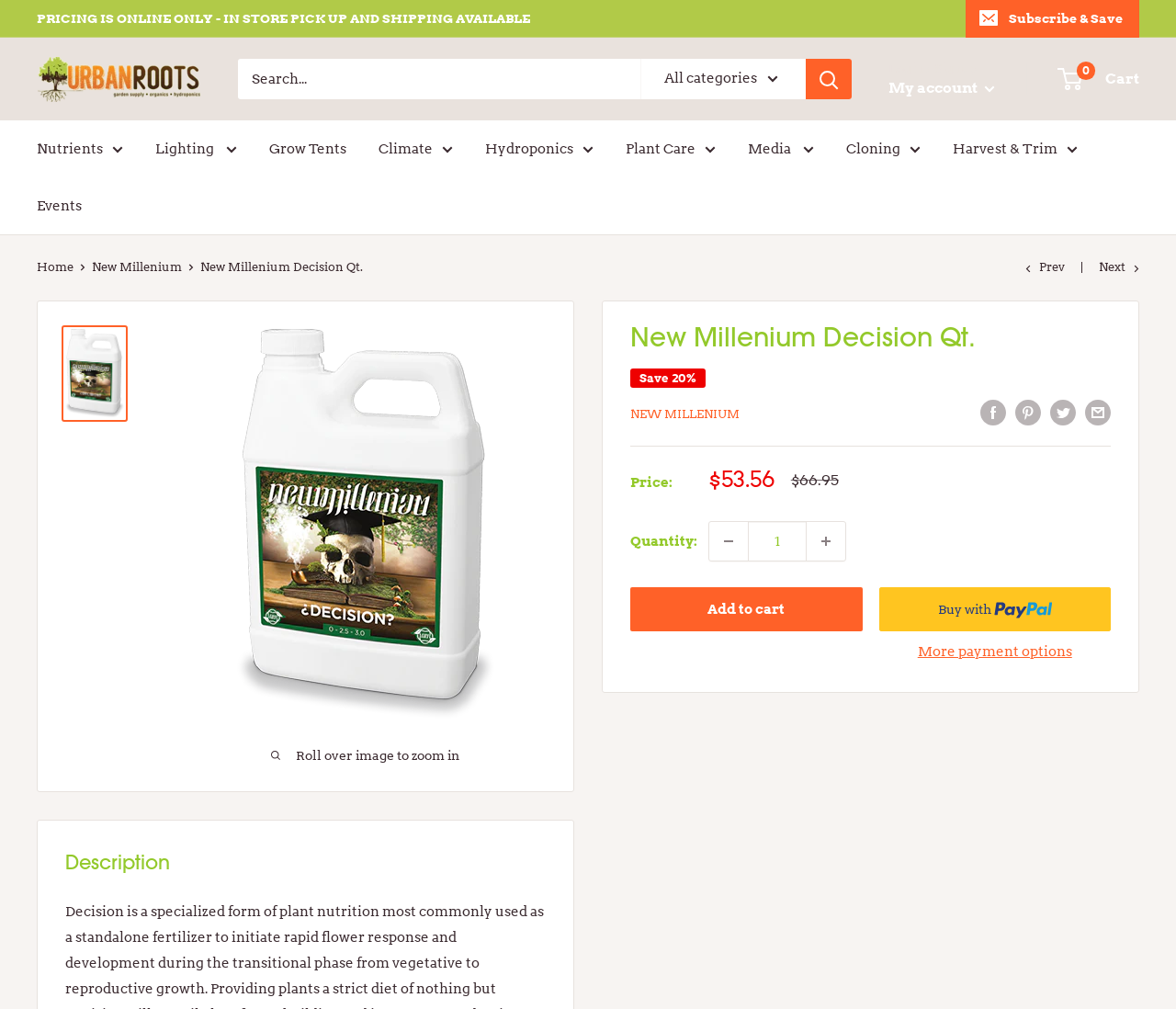Please specify the bounding box coordinates of the clickable region necessary for completing the following instruction: "Subscribe to the newsletter". The coordinates must consist of four float numbers between 0 and 1, i.e., [left, top, right, bottom].

[0.821, 0.0, 0.969, 0.037]